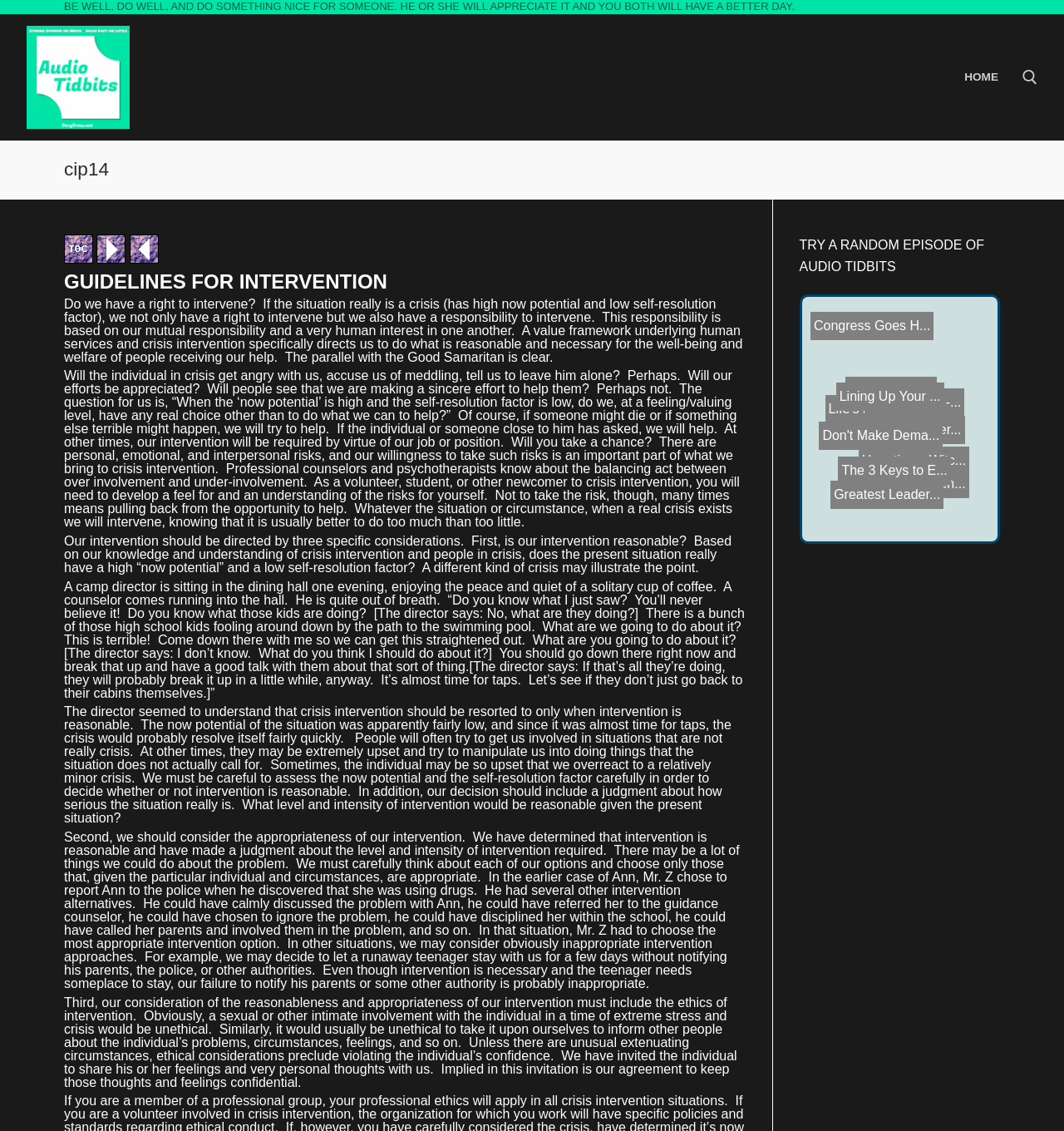Kindly provide the bounding box coordinates of the section you need to click on to fulfill the given instruction: "Click on Outdoor Adventure".

None